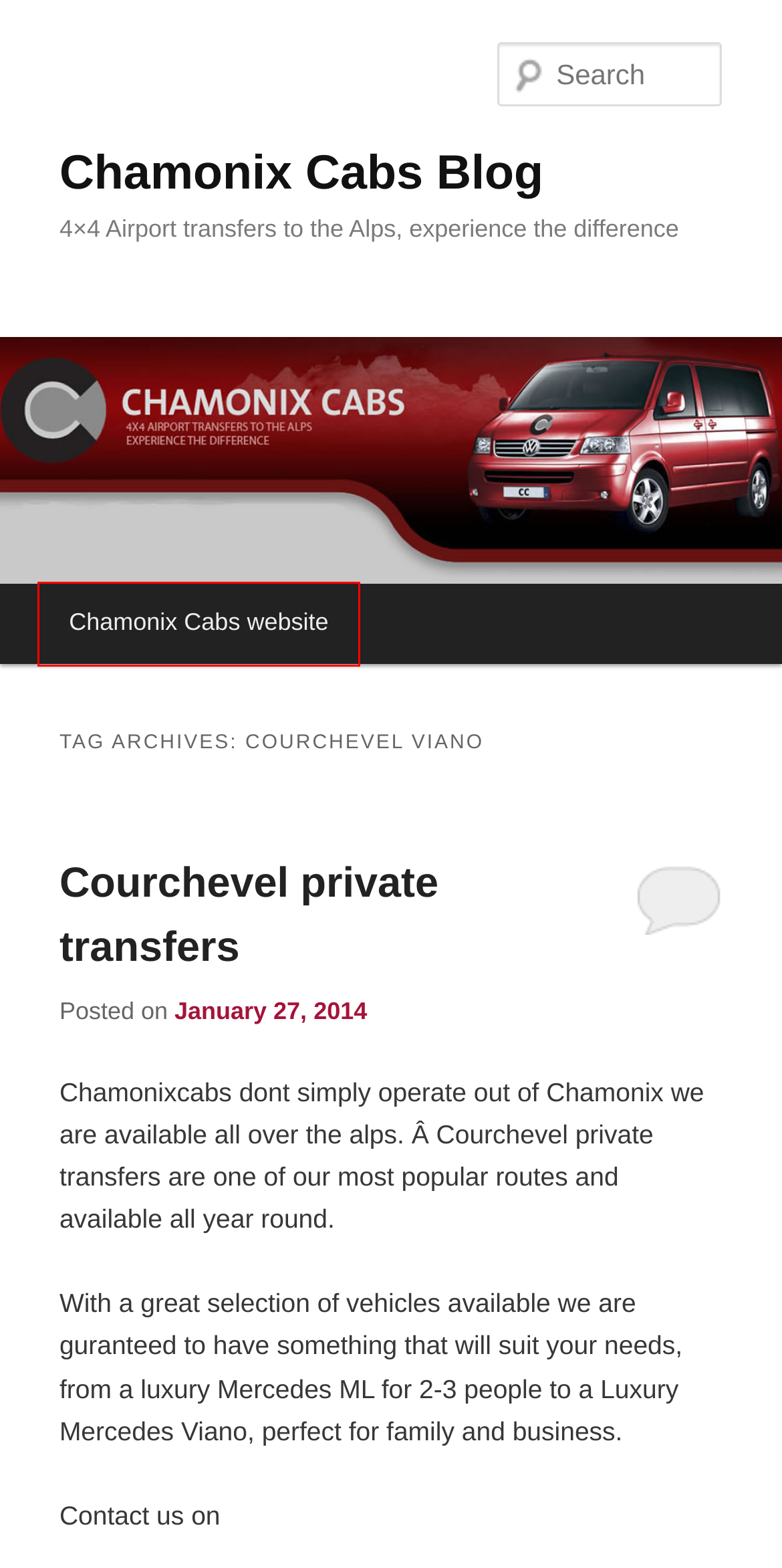Given a webpage screenshot with a red bounding box around a UI element, choose the webpage description that best matches the new webpage after clicking the element within the bounding box. Here are the candidates:
A. September | 2017 | Chamonix Cabs Blog
B. Chamonix Uber? | Chamonix Cabs Blog
C. December | 2014 | Chamonix Cabs Blog
D. Geneva to Chamonix Airport Transfers | Chamonix Cabs, Chamonix Based Geneva Transfer Company
E. Courchevel private transfers | Chamonix Cabs Blog
F. Courchevel cabs | Chamonix Cabs Blog
G. Courchevel transfers | Chamonix Cabs Blog
H. Chamonix Cabs Blog | 4×4 Airport transfers to the Alps, experience the difference

D